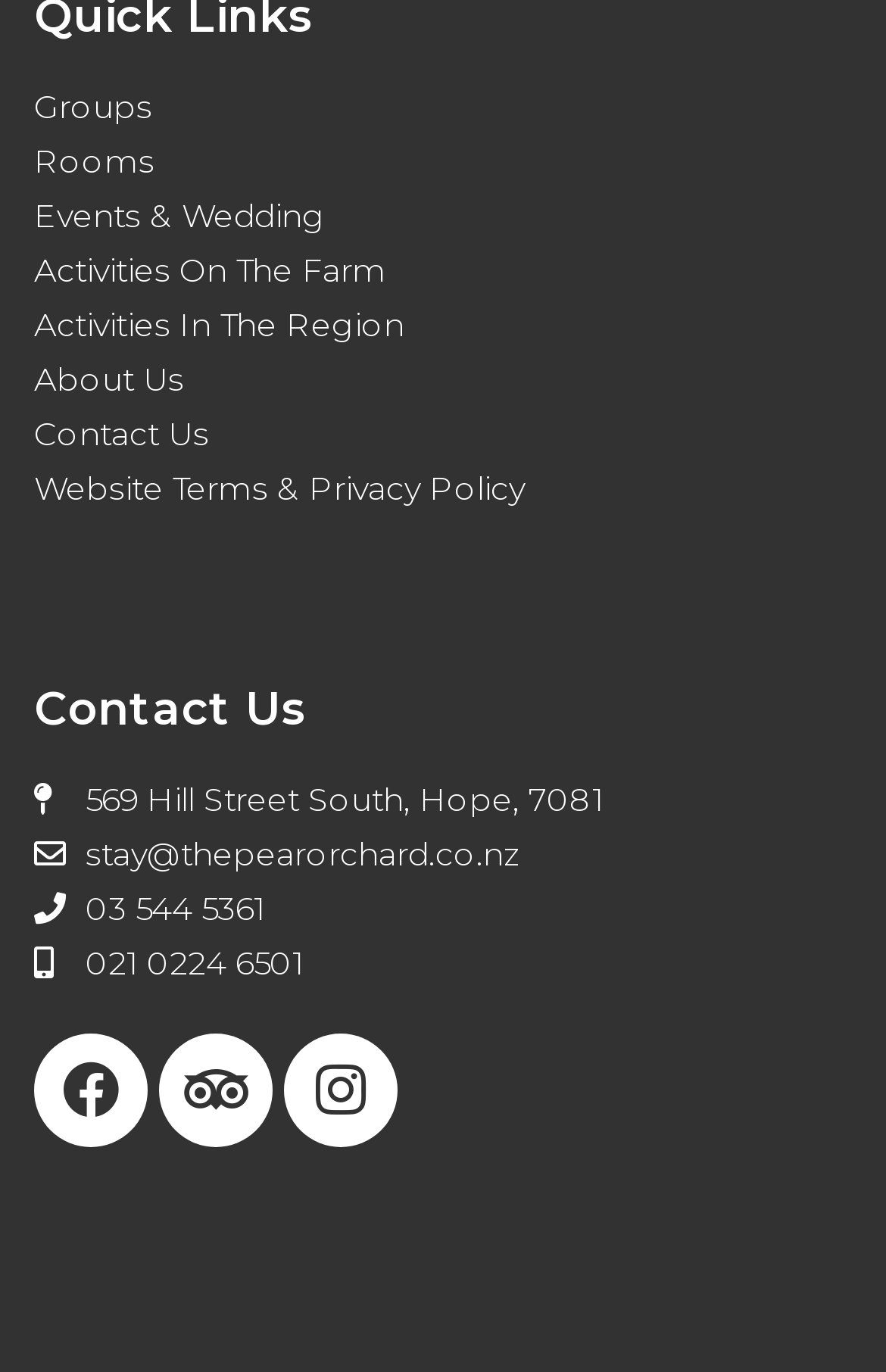Based on the element description Contact Us, identify the bounding box coordinates for the UI element. The coordinates should be in the format (top-left x, top-left y, bottom-right x, bottom-right y) and within the 0 to 1 range.

[0.038, 0.299, 1.0, 0.334]